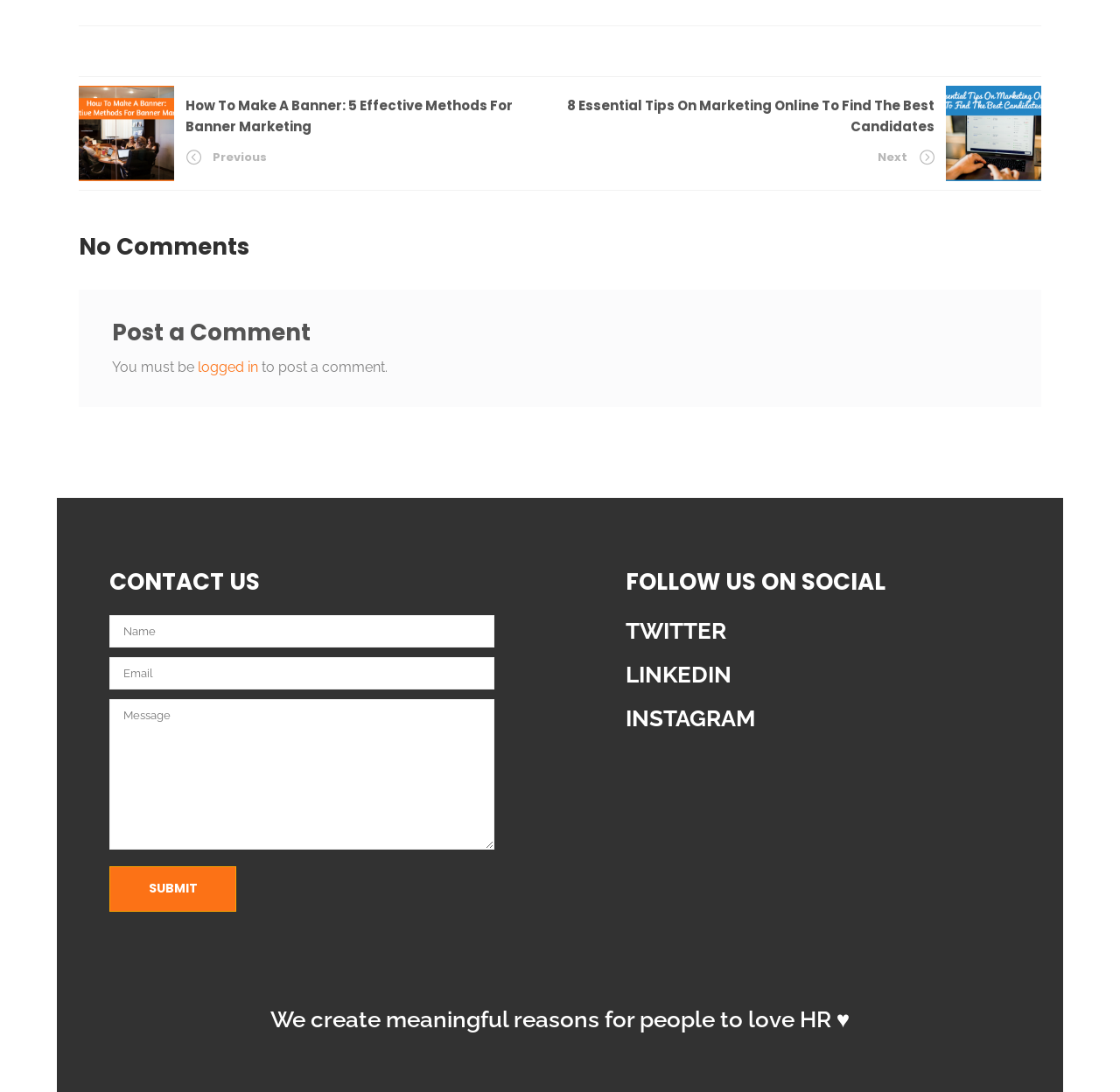Please specify the bounding box coordinates of the region to click in order to perform the following instruction: "Read the article about CESJ Kicks Off Yearlong Series Focused on Racial Equality in Food Systems".

None